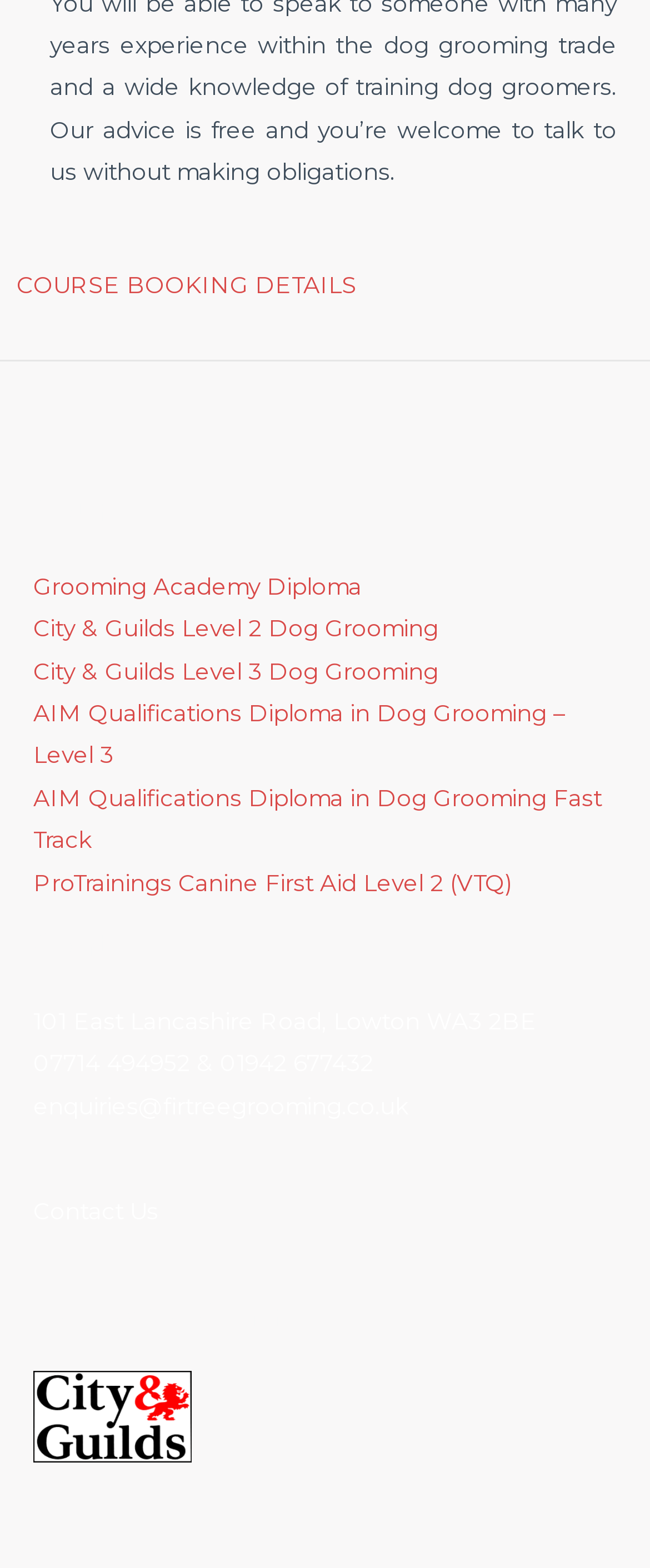Using the description: "Contact Us", determine the UI element's bounding box coordinates. Ensure the coordinates are in the format of four float numbers between 0 and 1, i.e., [left, top, right, bottom].

[0.051, 0.764, 0.244, 0.781]